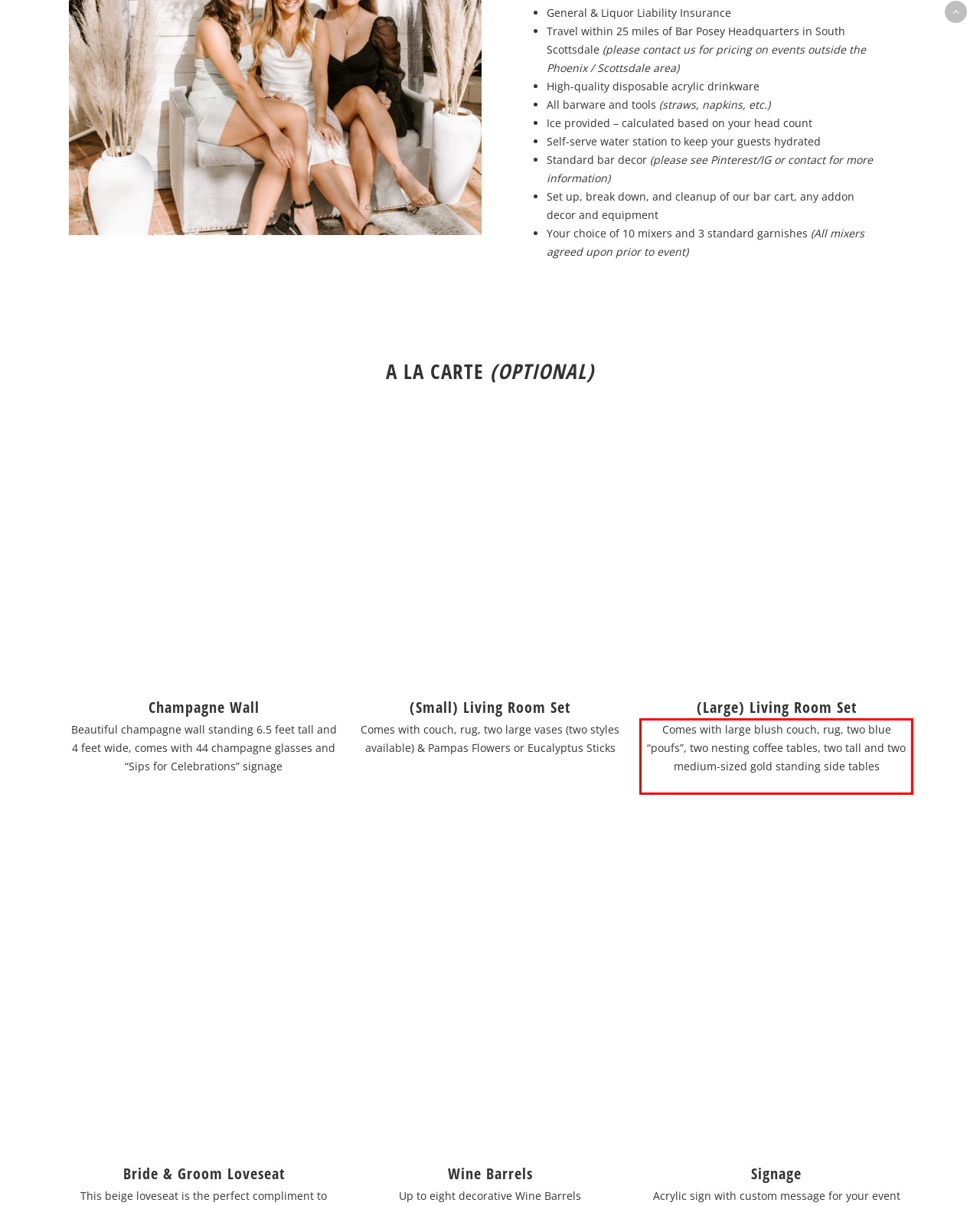You are provided with a screenshot of a webpage containing a red bounding box. Please extract the text enclosed by this red bounding box.

Comes with large blush couch, rug, two blue “poufs”, two nesting coffee tables, two tall and two medium-sized gold standing side tables